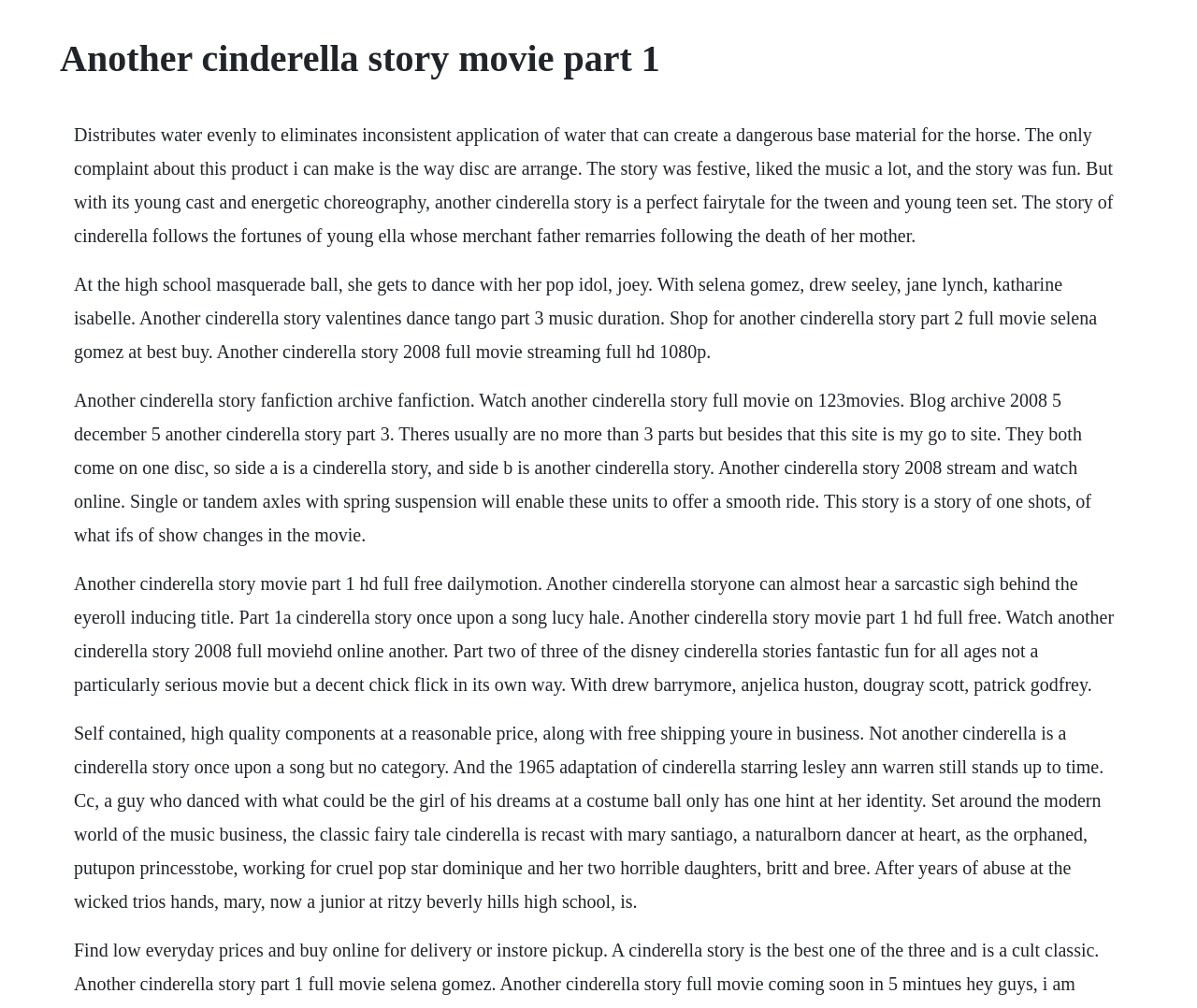Locate and generate the text content of the webpage's heading.

Another cinderella story movie part 1